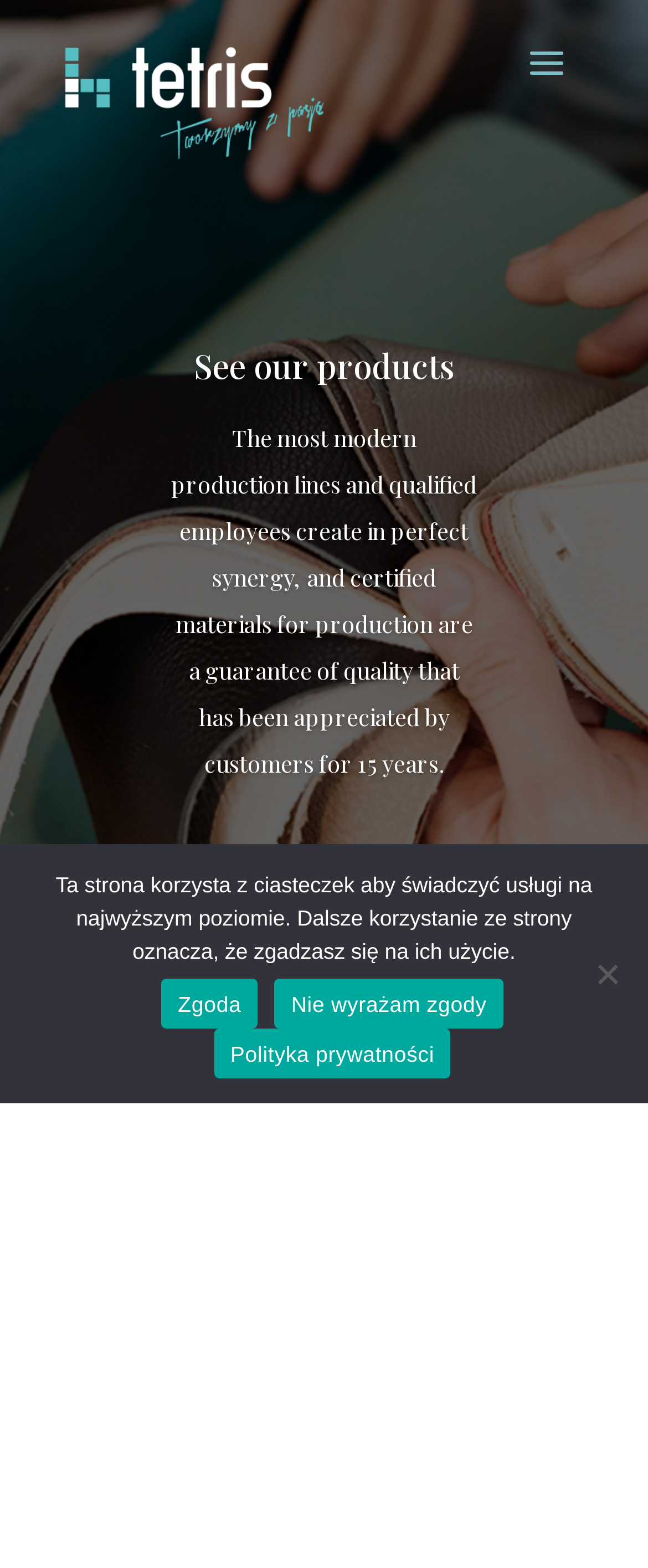Write an extensive caption that covers every aspect of the webpage.

The webpage is about products, specifically from Tetris. At the top-left corner, there is a link with an accompanying image. Below this, there is a table layout that spans most of the page's width. Within this table, there is a heading that reads "See our products" and a paragraph of text that describes the quality of the products, mentioning modern production lines, qualified employees, and certified materials.

On the lower half of the page, there is a section with the title "Sofas". 

Additionally, there is a cookie notice dialog that appears in the middle of the page. This dialog contains a message about the website using cookies to provide services at the highest level, and it provides three options: "Zgoda" (Agree), "Nie wyrażam zgody" (Do not agree), and "Polityka prywatności" (Privacy Policy). There is also a separate "Nie wyrażam zgody" button at the bottom-right corner of the page.